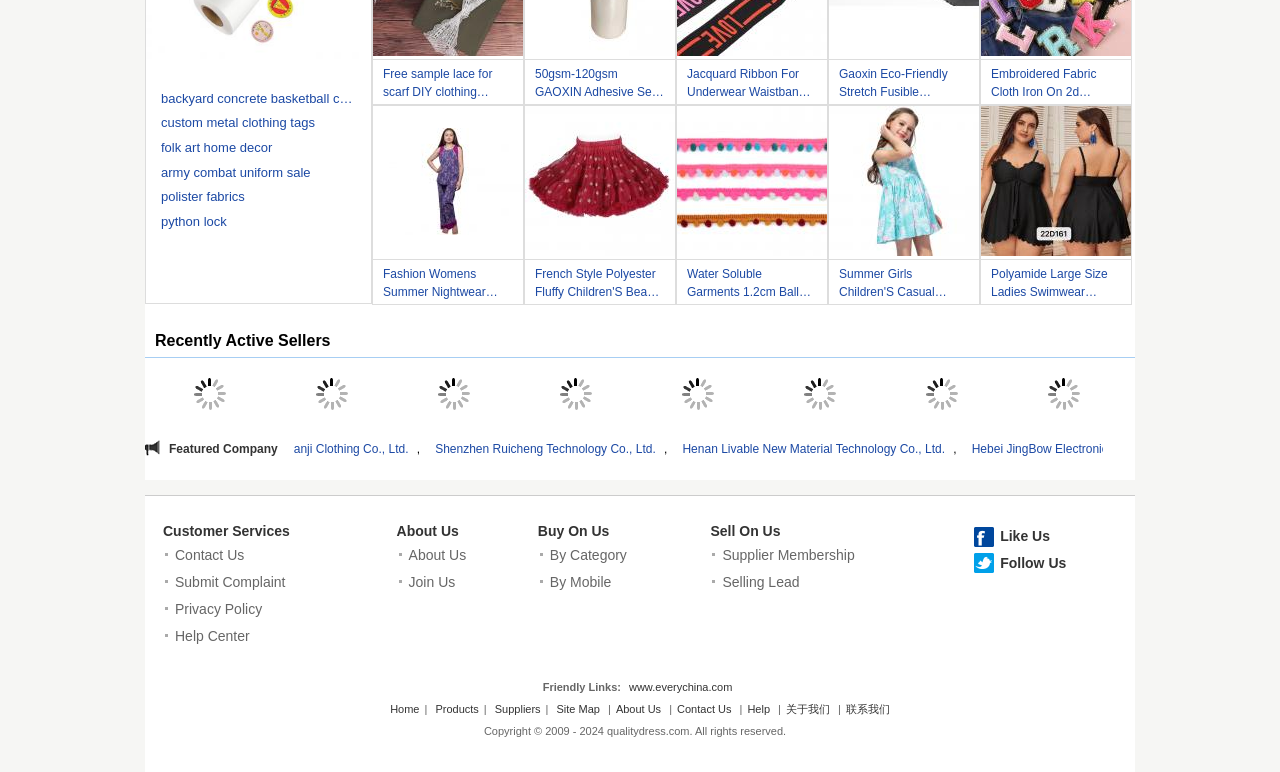Given the element description, predict the bounding box coordinates in the format (top-left x, top-left y, bottom-right x, bottom-right y). Make sure all values are between 0 and 1. Here is the element description: About Us

[0.319, 0.709, 0.364, 0.729]